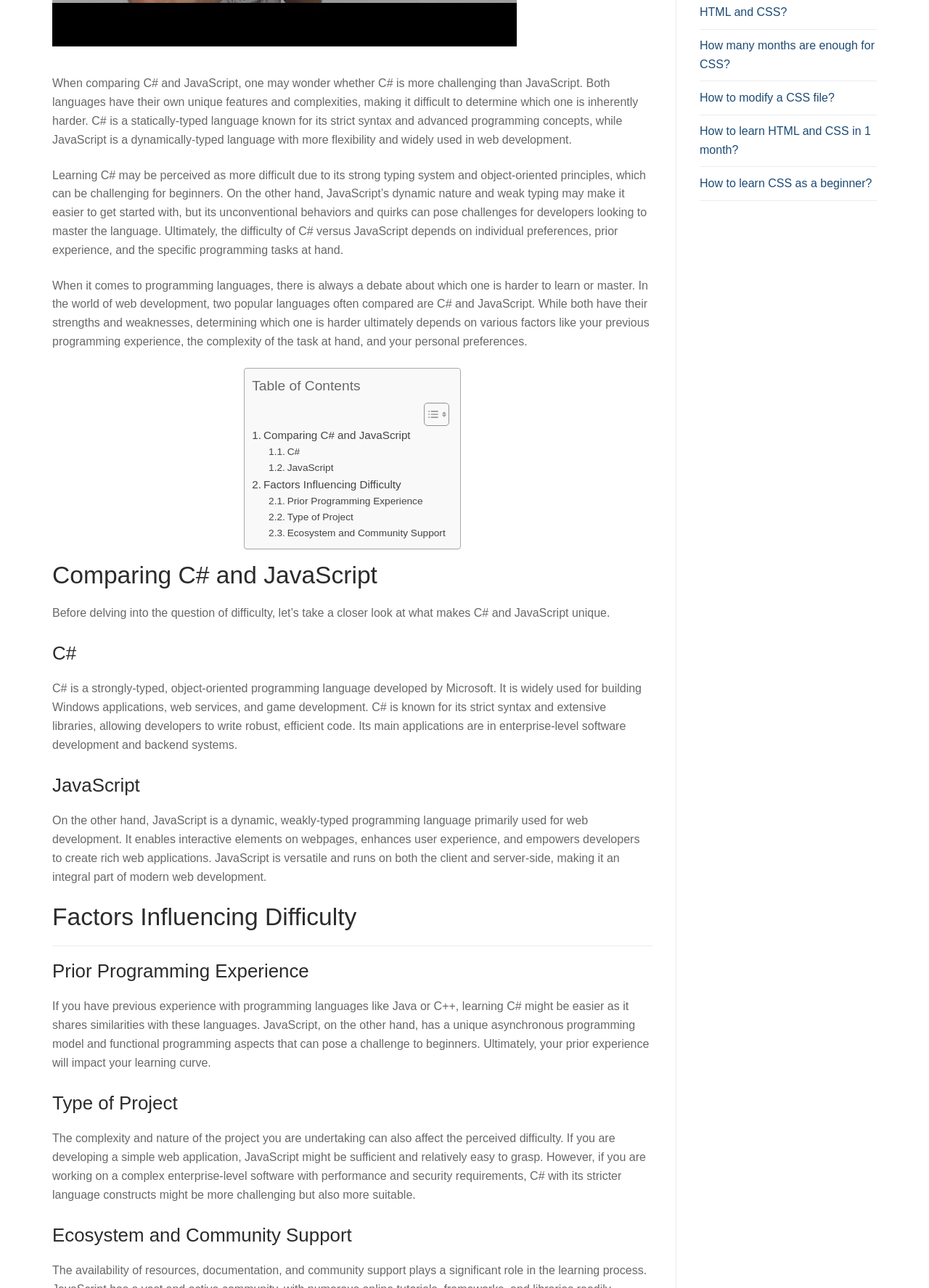Calculate the bounding box coordinates of the UI element given the description: "Toggle".

[0.444, 0.312, 0.479, 0.331]